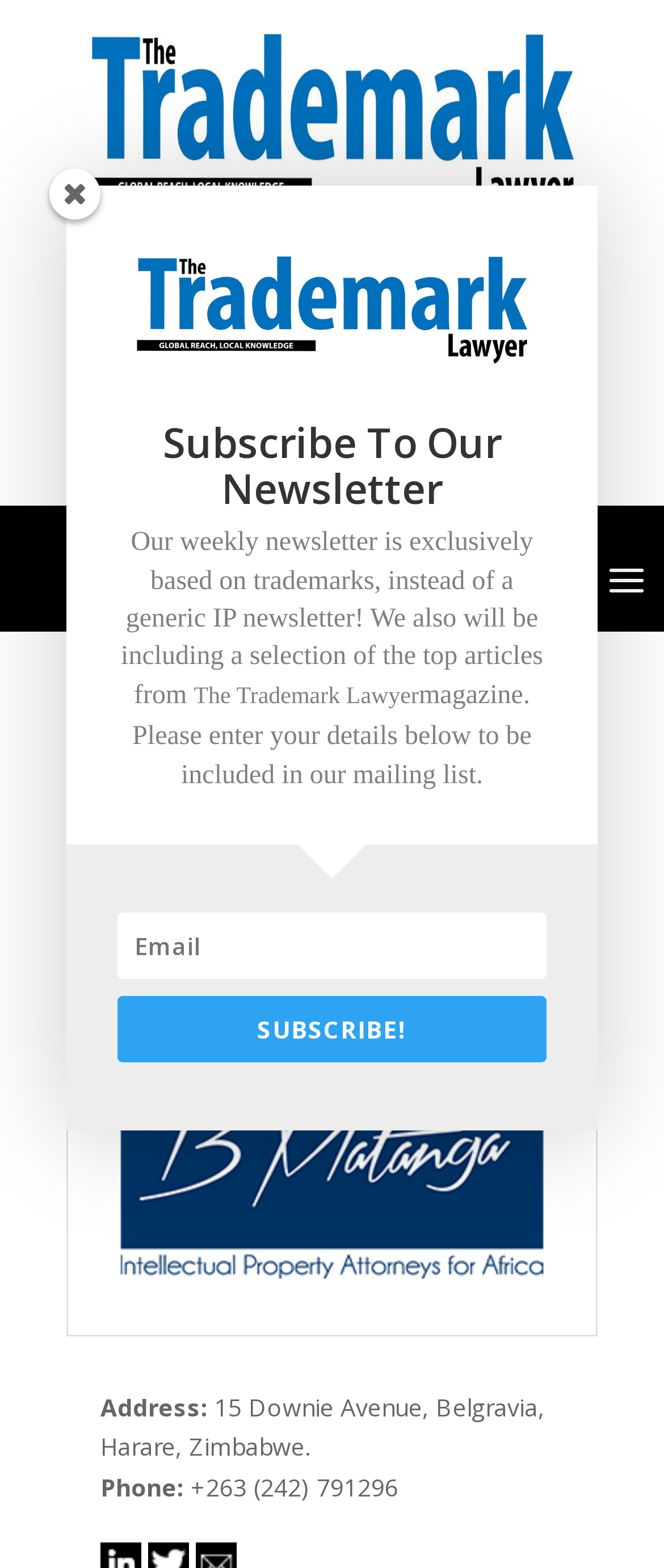Give a short answer to this question using one word or a phrase:
What is the address of BMatanga?

15 Downie Avenue, Belgravia, Harare, Zimbabwe.